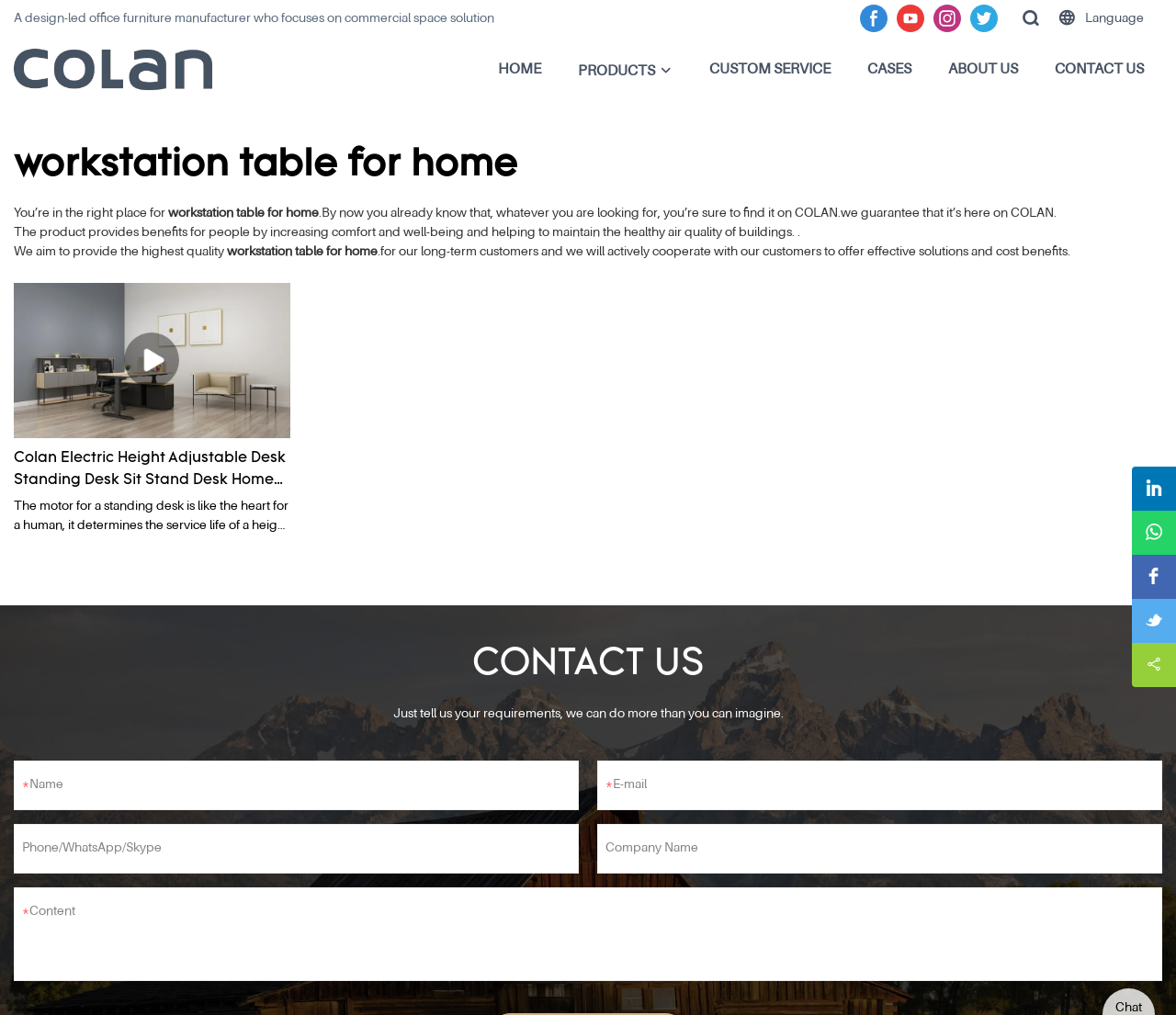Can you identify the bounding box coordinates of the clickable region needed to carry out this instruction: 'Click on the CONTACT US link'? The coordinates should be four float numbers within the range of 0 to 1, stated as [left, top, right, bottom].

[0.897, 0.058, 0.973, 0.08]